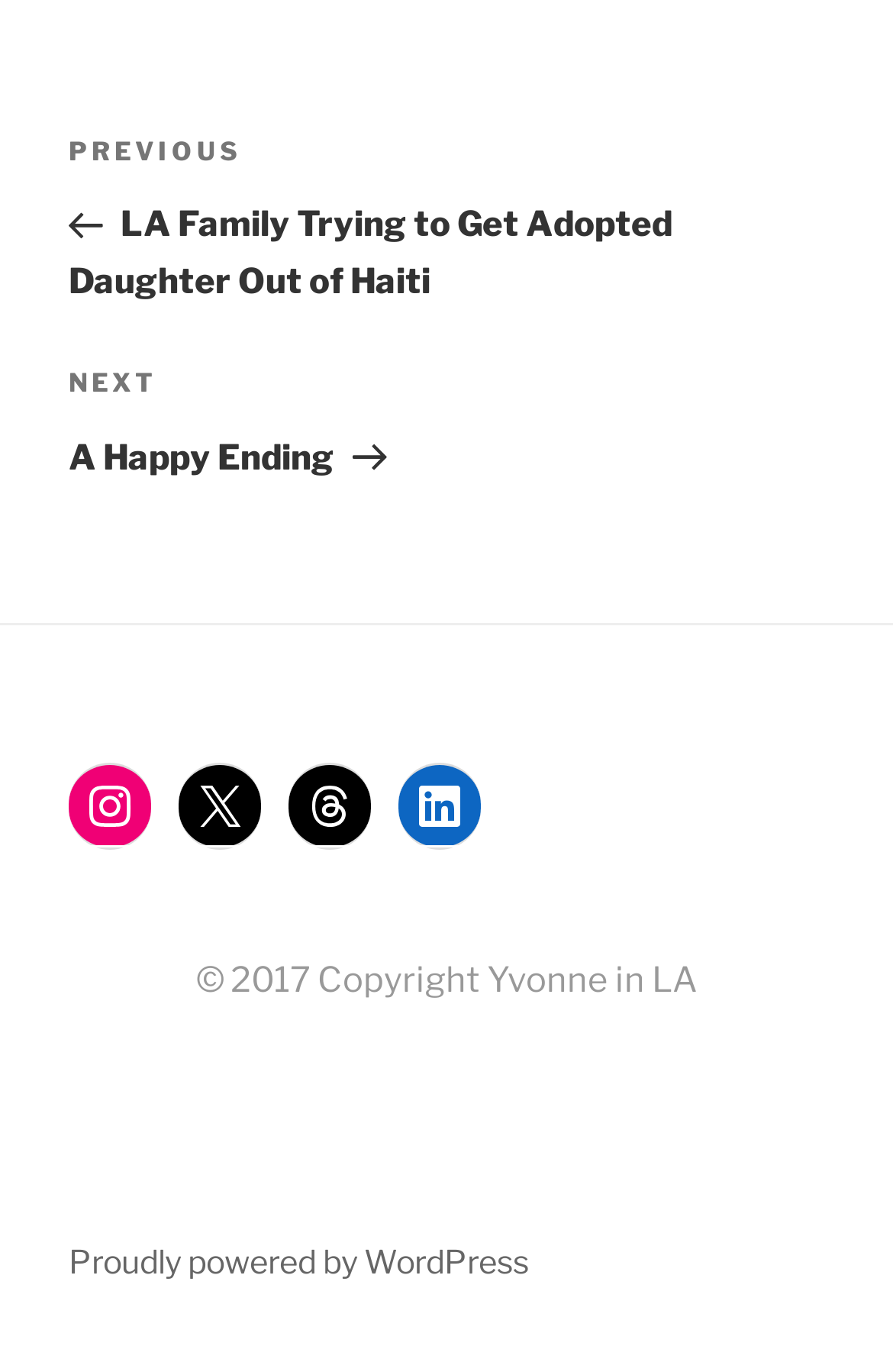From the element description: "Next PostNext A Happy Ending", extract the bounding box coordinates of the UI element. The coordinates should be expressed as four float numbers between 0 and 1, in the order [left, top, right, bottom].

[0.077, 0.264, 0.923, 0.348]